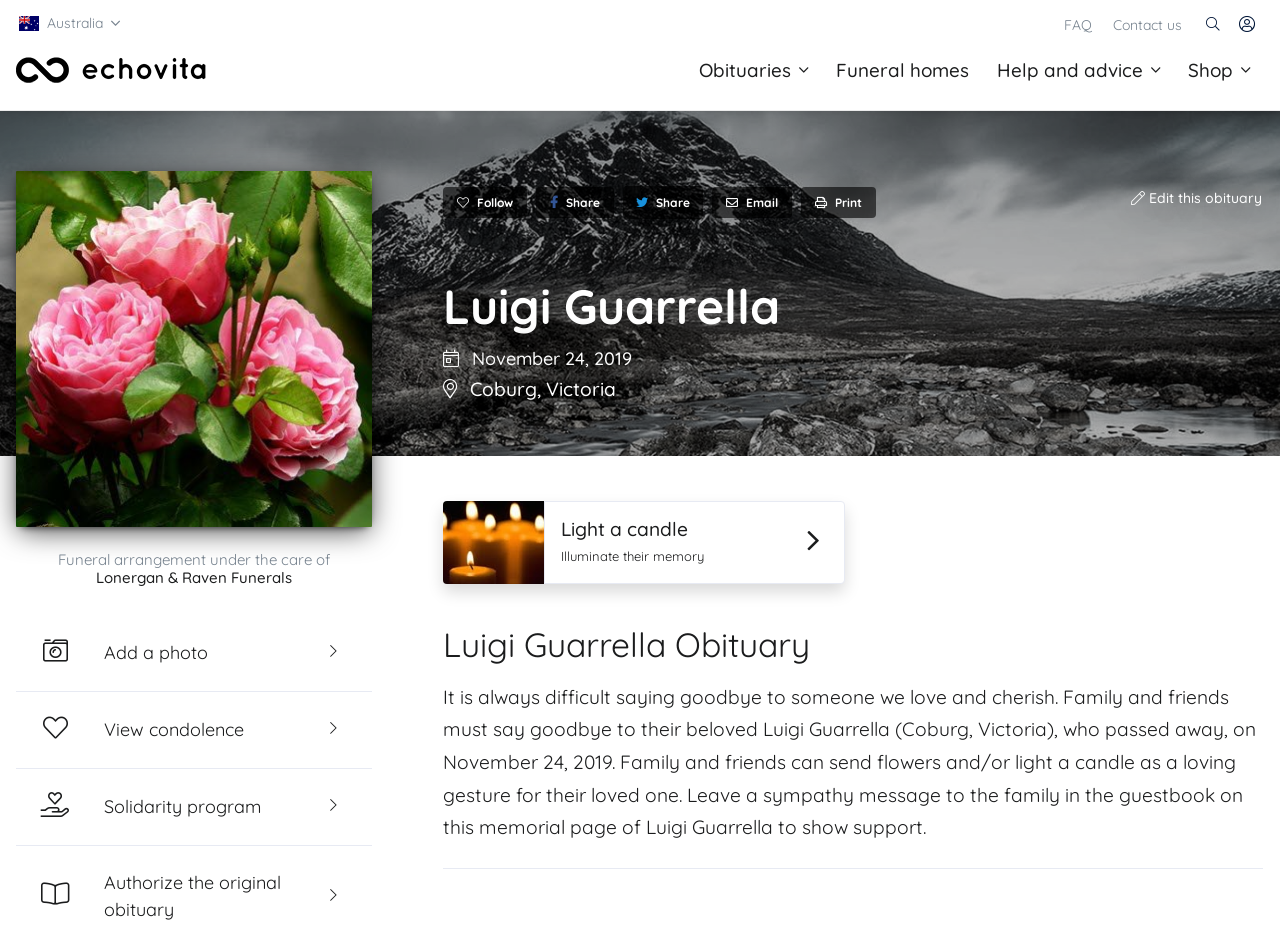Write a detailed summary of the webpage.

This webpage is dedicated to the obituary of Luigi Guarrella, who passed away on November 24, 2019, in Coburg, Victoria. At the top left corner, there is a button with the Australian flag icon, followed by links to "FAQ" and "Contact us". On the top right corner, there are buttons for "Search" and "Account", as well as a link to the "Front" page with an "Echovita" image.

Below the top navigation bar, there are several links to different sections, including "Obituaries", "Funeral homes", "Blogs", and "Shop". The "Help and advice" section is located below these links.

The main content of the page is divided into two sections. On the left side, there is a complementary section with an "Account" button and a link to Luigi Guarrella's obituary. Below this link, there is a heading that reads "Funeral arrangement under the care of Lonergan & Raven Funerals", followed by a link to the funeral home.

On the right side, there is a section with several links and buttons, including "Add a photo", "View condolence", "Solidarity program", and social media sharing buttons. There is also a button to edit the obituary.

Below these links and buttons, there is a section with the obituary details, including the name "Luigi Guarrella", the date of passing "November 24, 2019", and the location "Coburg, Victoria". There is also a link to "Light a candle Illuminate their memory".

The main obituary text is located below, which expresses condolences to the family and friends of Luigi Guarrella. The text also invites visitors to leave a sympathy message in the guestbook. A horizontal separator line is located at the bottom of the page.